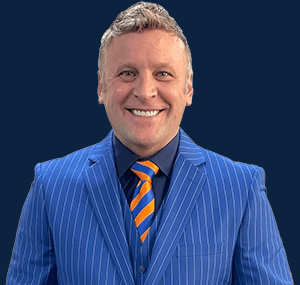Respond to the question below with a single word or phrase:
What is the background color of the image?

Deep blue